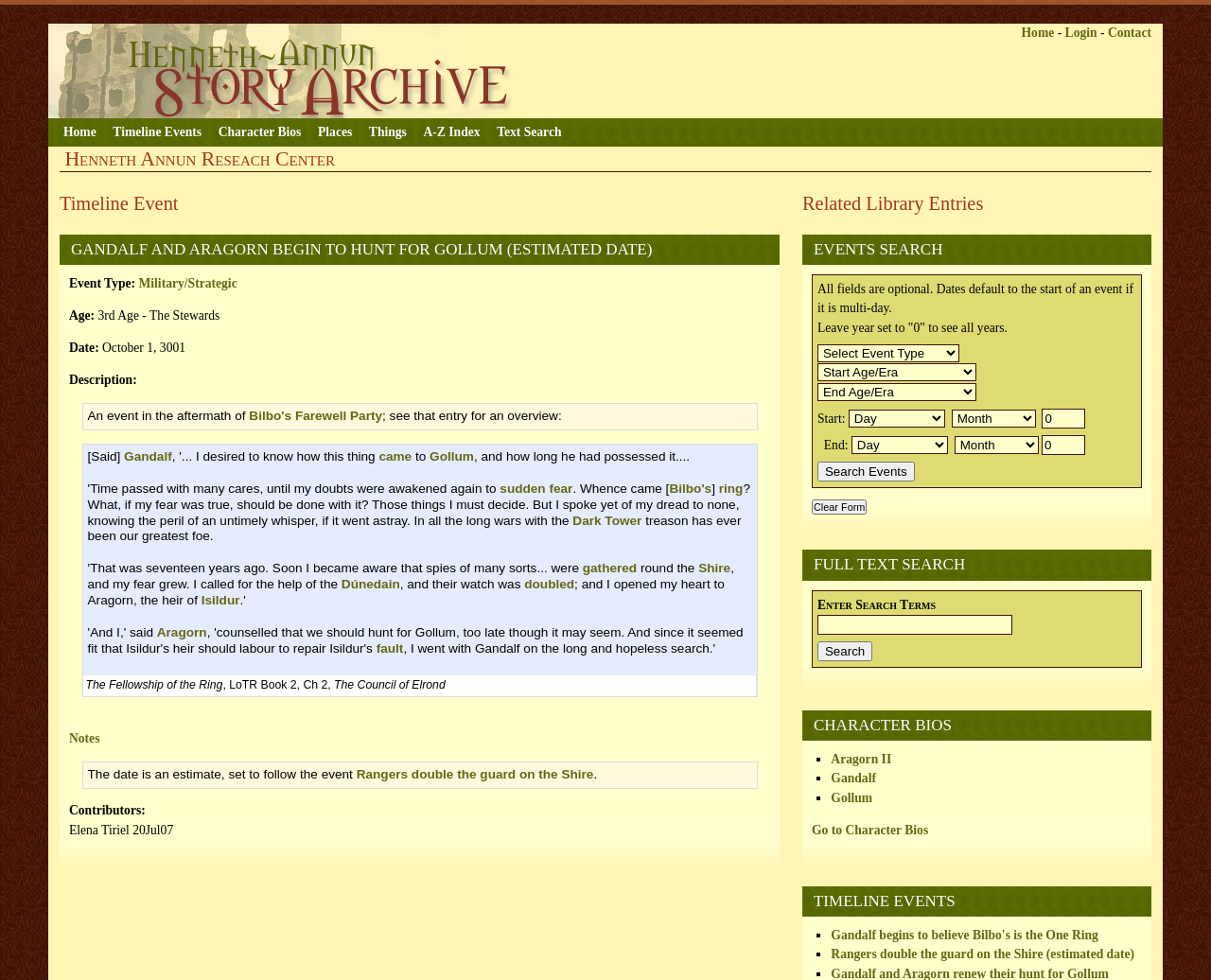Determine the bounding box coordinates of the region that needs to be clicked to achieve the task: "Visit Facebook page".

None